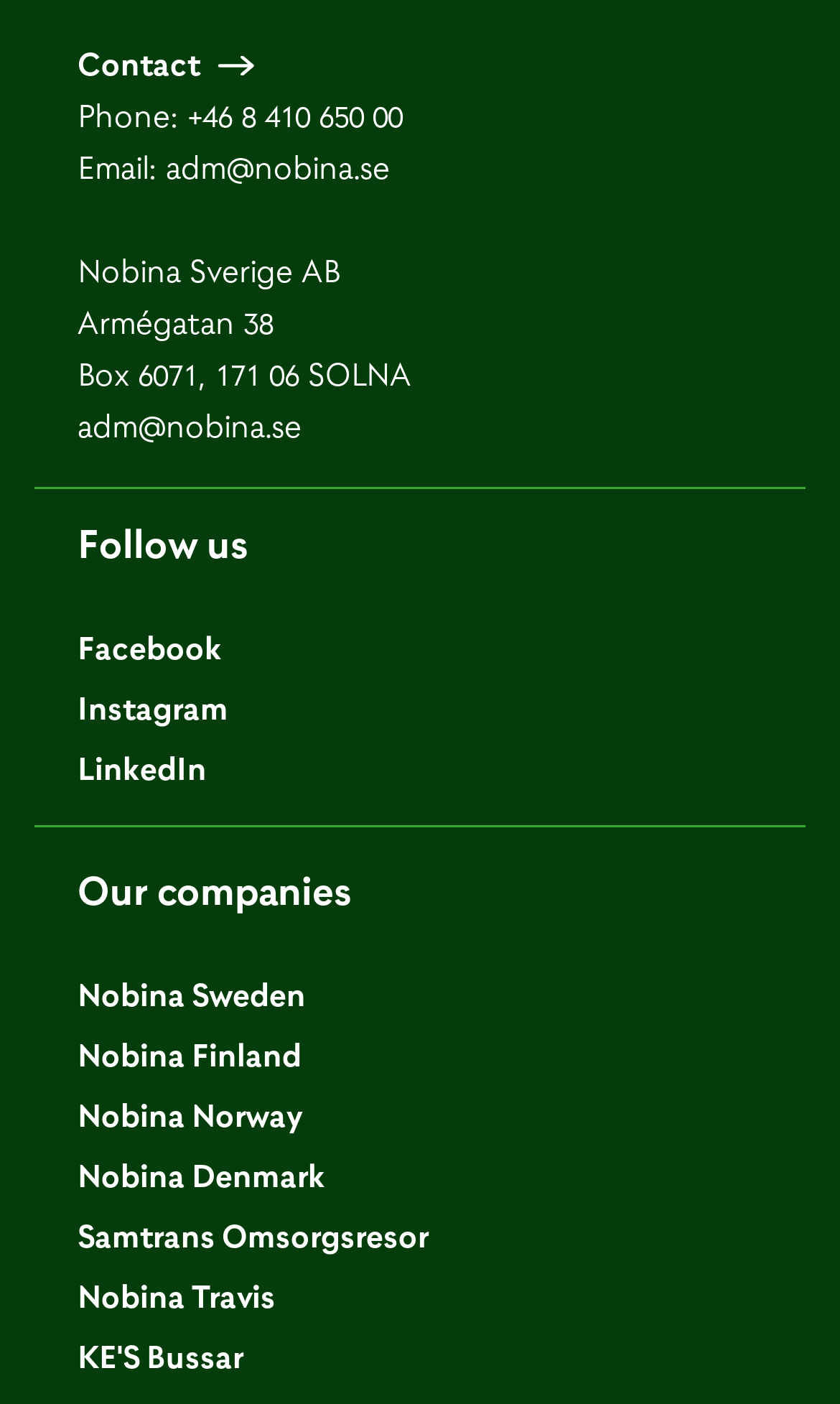Find and indicate the bounding box coordinates of the region you should select to follow the given instruction: "Contact us".

[0.092, 0.028, 0.303, 0.064]